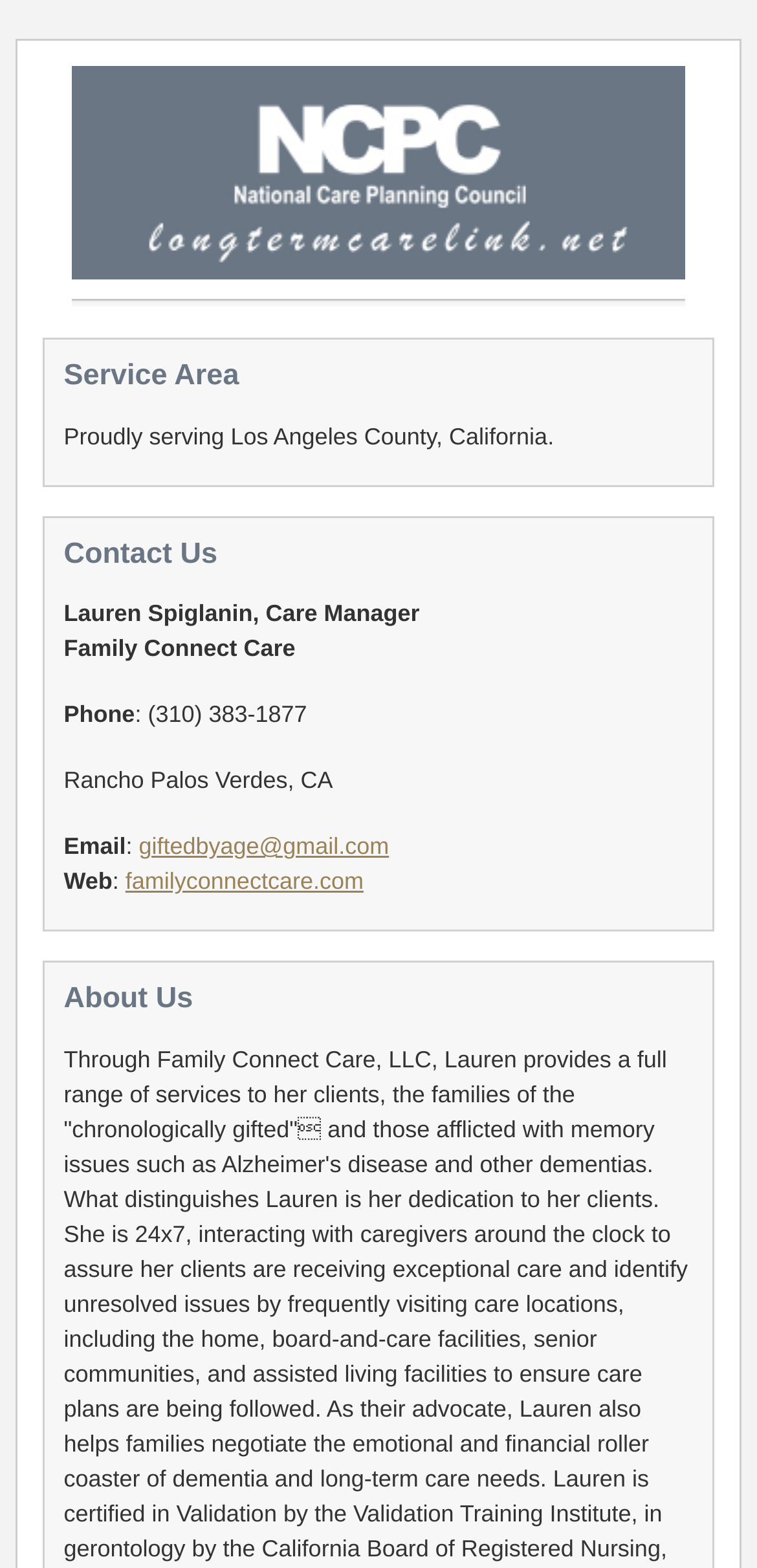Using the information shown in the image, answer the question with as much detail as possible: How many contact methods are provided?

I found the answer by looking at the 'Contact Us' section and counting the number of contact methods provided, which are phone number, email address, and website.